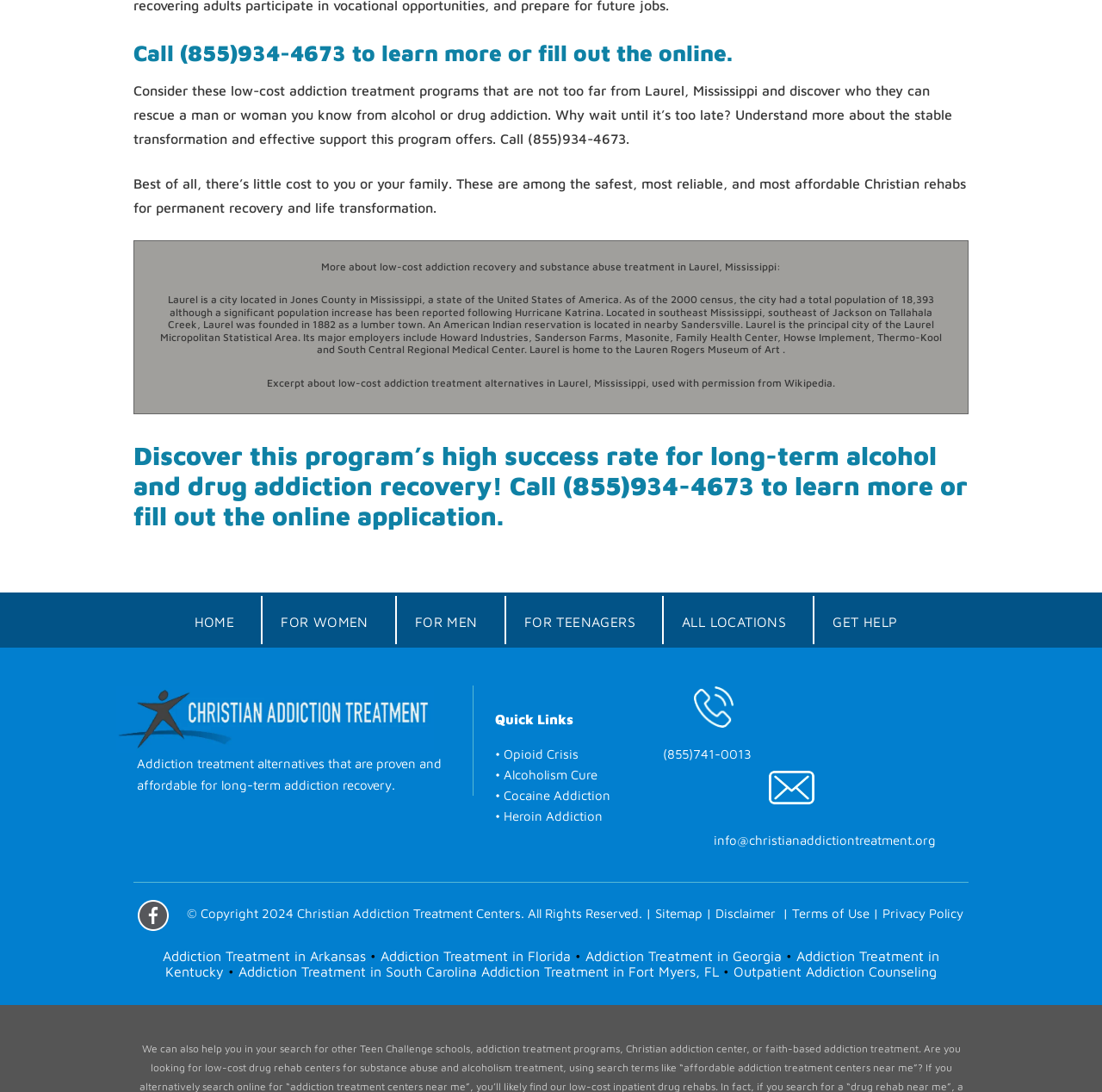Answer the following query concisely with a single word or phrase:
What is the main topic of the webpage?

Christian addiction treatment